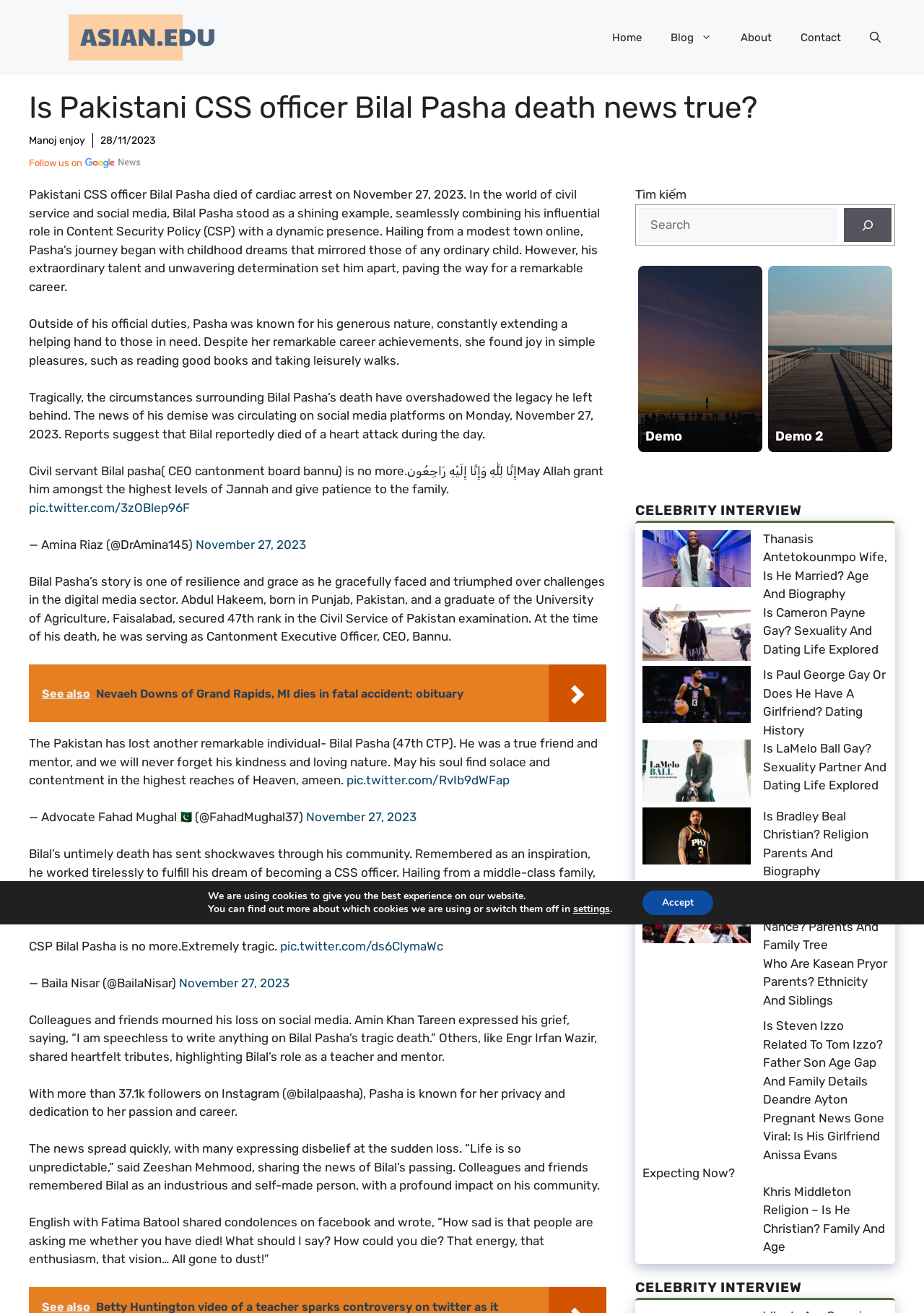Can you specify the bounding box coordinates of the area that needs to be clicked to fulfill the following instruction: "Click on the 'Contact' link"?

[0.851, 0.012, 0.926, 0.045]